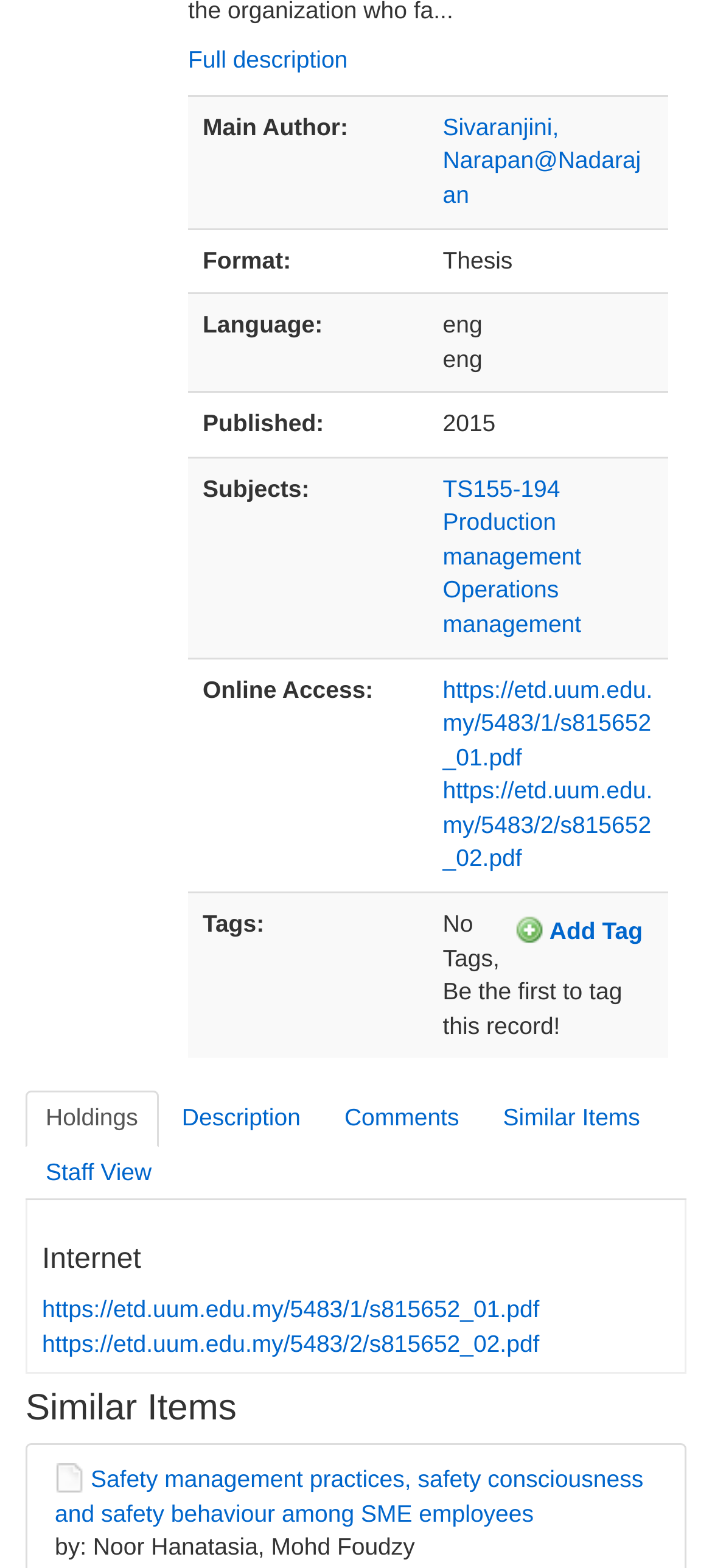Show the bounding box coordinates of the region that should be clicked to follow the instruction: "Add a tag to this record."

[0.707, 0.579, 0.918, 0.609]